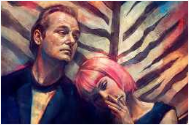Provide a comprehensive description of the image.

The image portrays a stylized depiction of two central characters, reflecting the themes of existential reflection and emotional connection seen in the film "Lost in Translation." On the left, a man with a somber expression, identified as a significant figure in the story, appears thoughtfully contemplative. His well-defined features and serious demeanor are complemented by his dark suit, embodying a sense of isolation in a foreign environment.

Next to him, a woman with striking pink hair leans against him, showcasing a blend of vulnerability and introspection. Her relaxed posture and subtle expression hint at an emotional bond formed amidst the chaos of life in Tokyo. The vibrant background, with abstract patterns reminiscent of animal stripes, enhances the scene’s dreamlike quality, symbolizing the intricacies of their relationship and the cultural landscape they navigate together. The image captures a moment of shared emotional solitude, emblematic of the film's exploration of connection and understanding in a disorienting world.